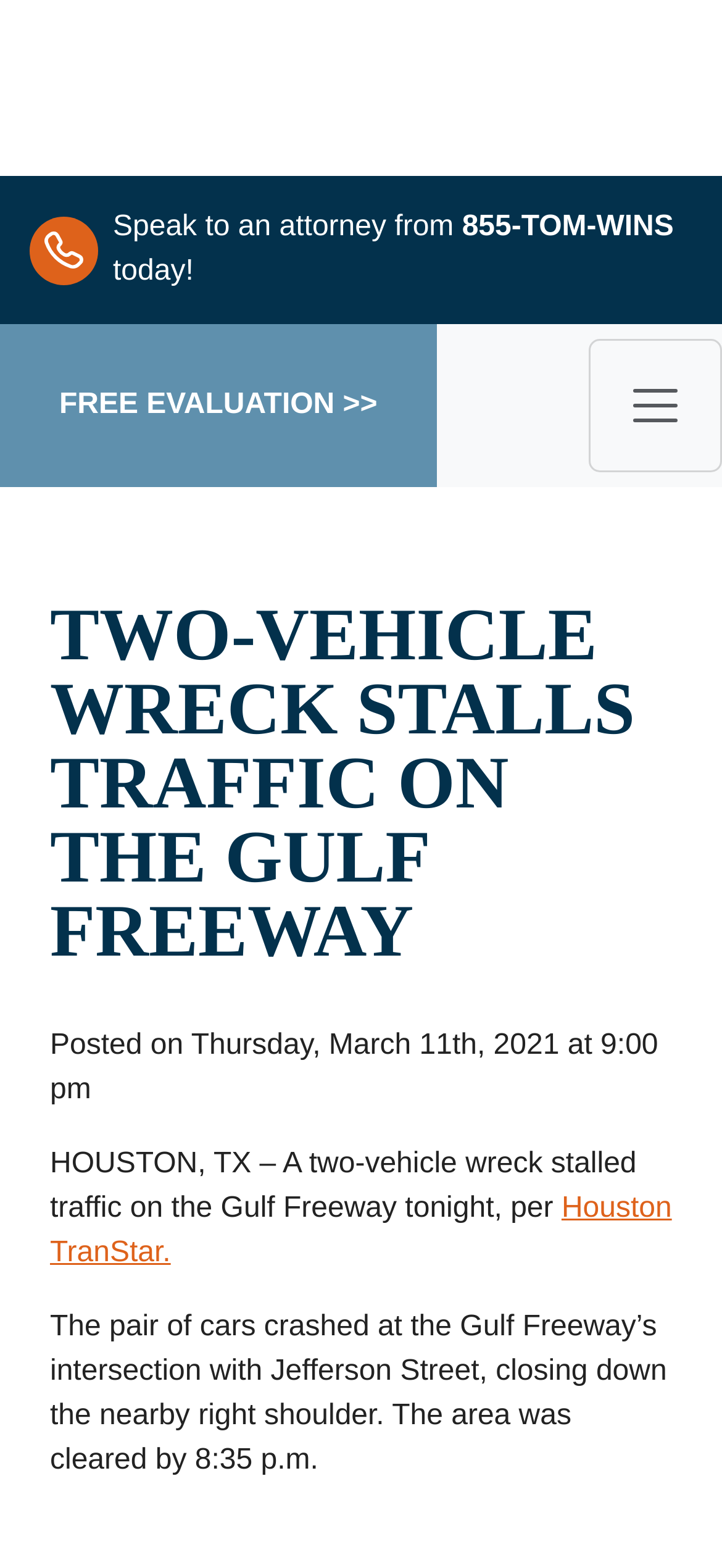Based on the visual content of the image, answer the question thoroughly: When was the article posted?

I found the posting time by looking at the top section of the article, which displays the posting date and time as 'Thursday, March 11th, 2021 at 9:00 pm'.